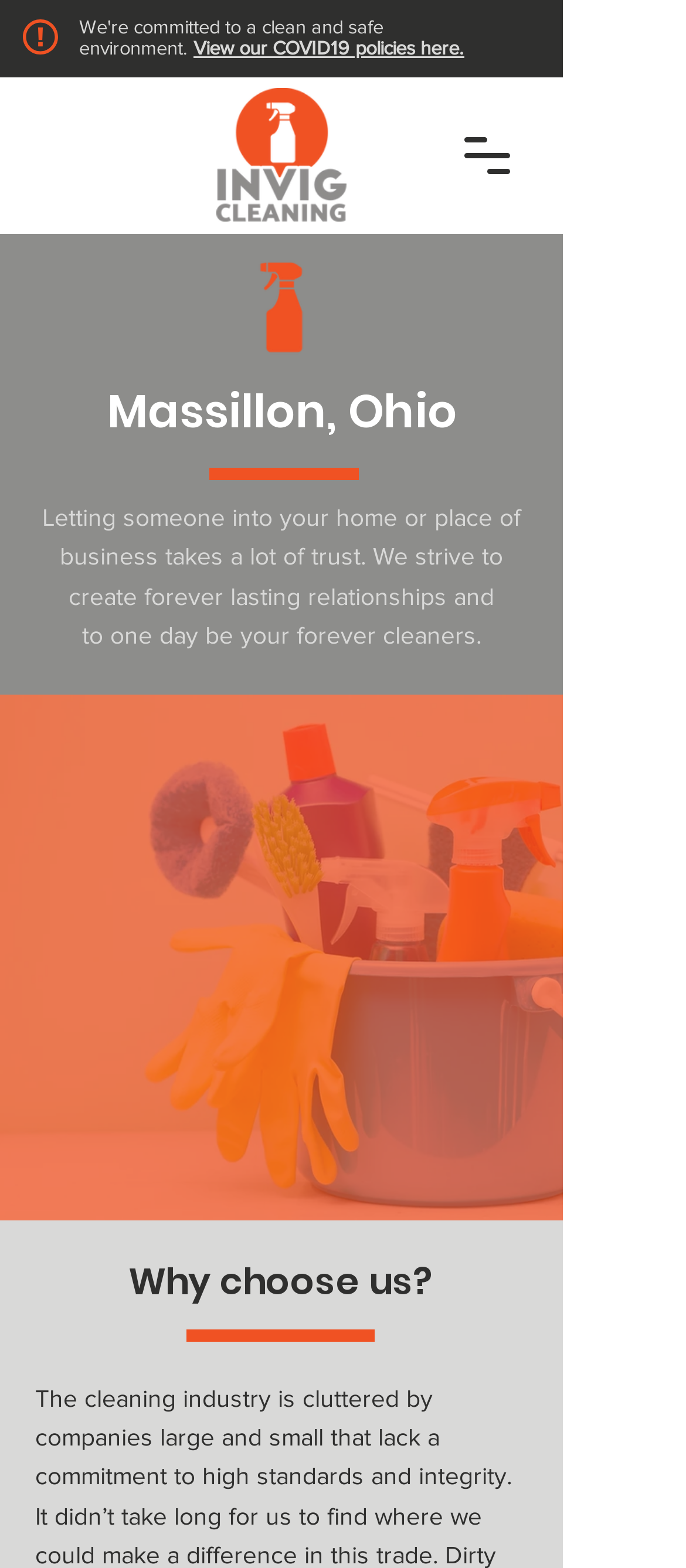Generate a thorough explanation of the webpage's elements.

The webpage is about Invig Cleaning, a full-service cleaning company based in Massillon, Ohio. At the top left of the page, there is an image of an exclamation mark. Next to it, there is a heading that highlights the company's commitment to a clean and safe environment, with a link to view their COVID-19 policies. 

On the top right, there is the company's logo, which is an image of "Invig Cleaning Logo". Below the logo, there is a button to open the navigation menu. 

In the middle of the page, there is a heading that displays the company's location, "Massillon, Ohio". Below this heading, there is a paragraph of text that explains the importance of trust when letting someone into your home or business, and how the company strives to create lasting relationships with their customers.

On the right side of the page, there is an image of a cleaning product, which is a bottle with the "Invig Cleaning Bottle Logo" on it. Below this image, there is a heading that asks "Why choose us?", which likely leads to a section that highlights the company's unique selling points.

Overall, the webpage appears to be a landing page for the company, providing an introduction to their services and values.